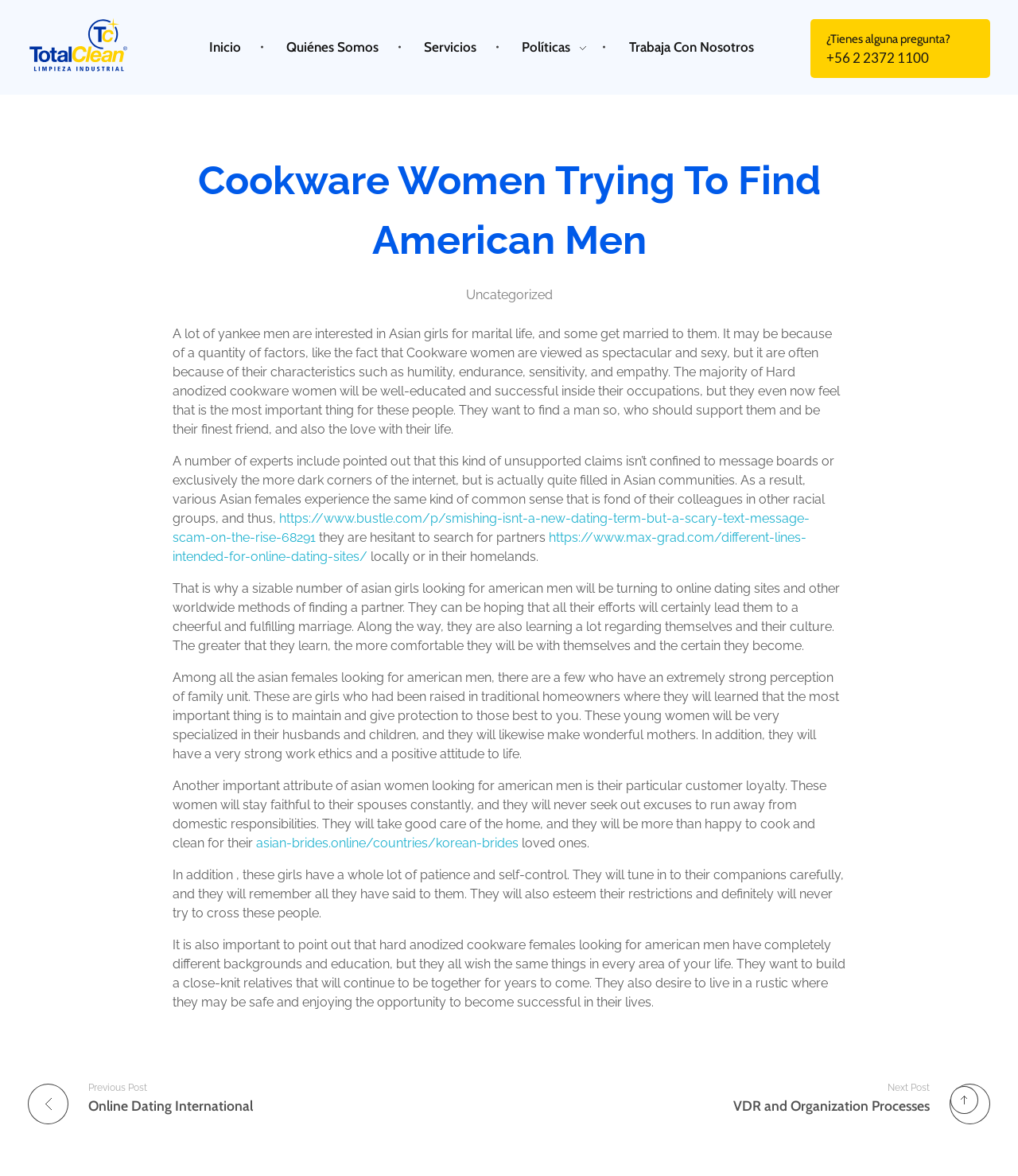What is the purpose of Asian women seeking American men?
Provide a comprehensive and detailed answer to the question.

Based on the webpage, it seems that the primary purpose of Asian women seeking American men is to find a partner and build a family. They are looking for someone who can support them and be their best friend, and they want to create a close-knit family that will stay together for years to come.